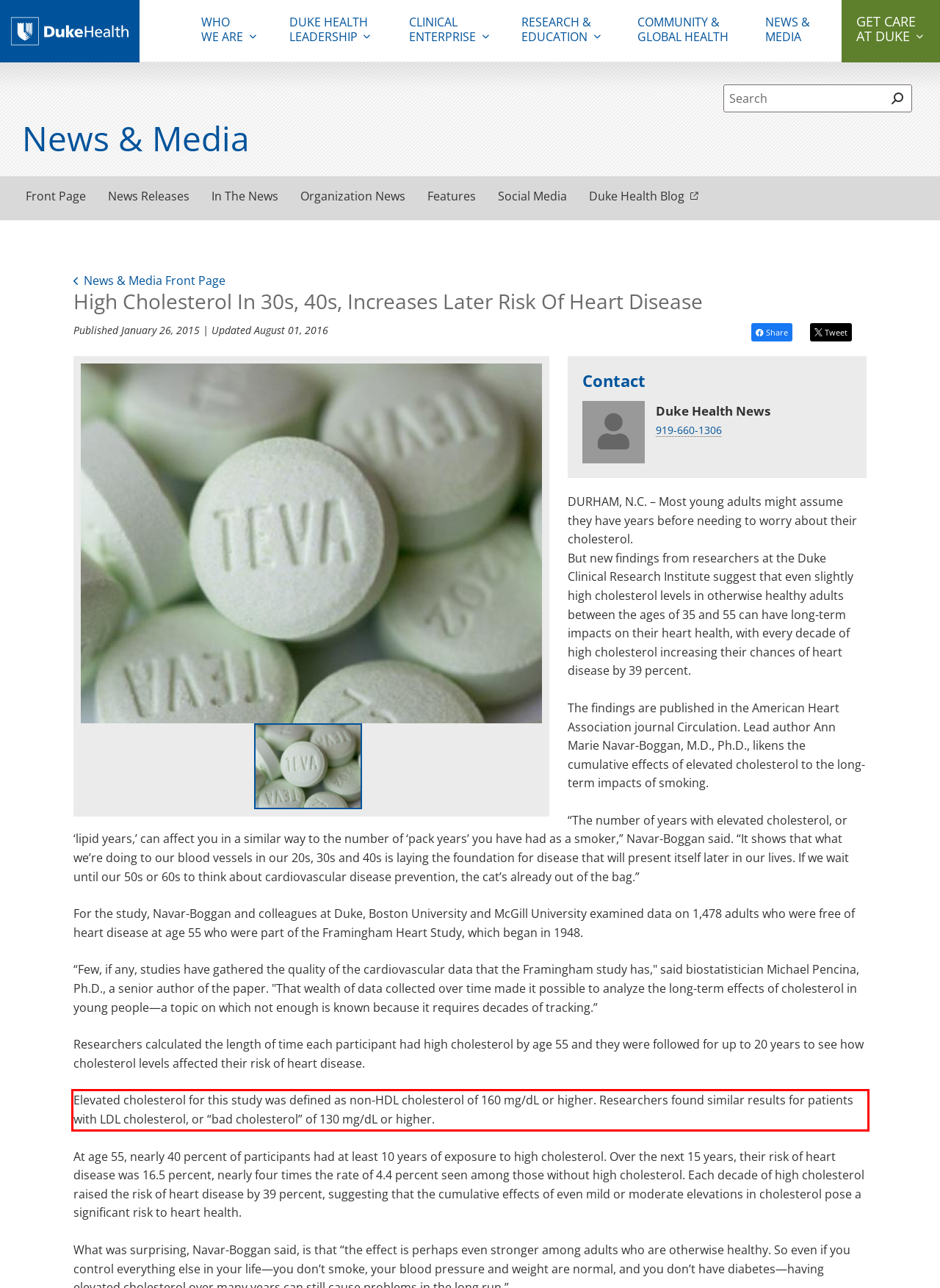Look at the webpage screenshot and recognize the text inside the red bounding box.

Elevated cholesterol for this study was defined as non-HDL cholesterol of 160 mg/dL or higher. Researchers found similar results for patients with LDL cholesterol, or “bad cholesterol” of 130 mg/dL or higher.